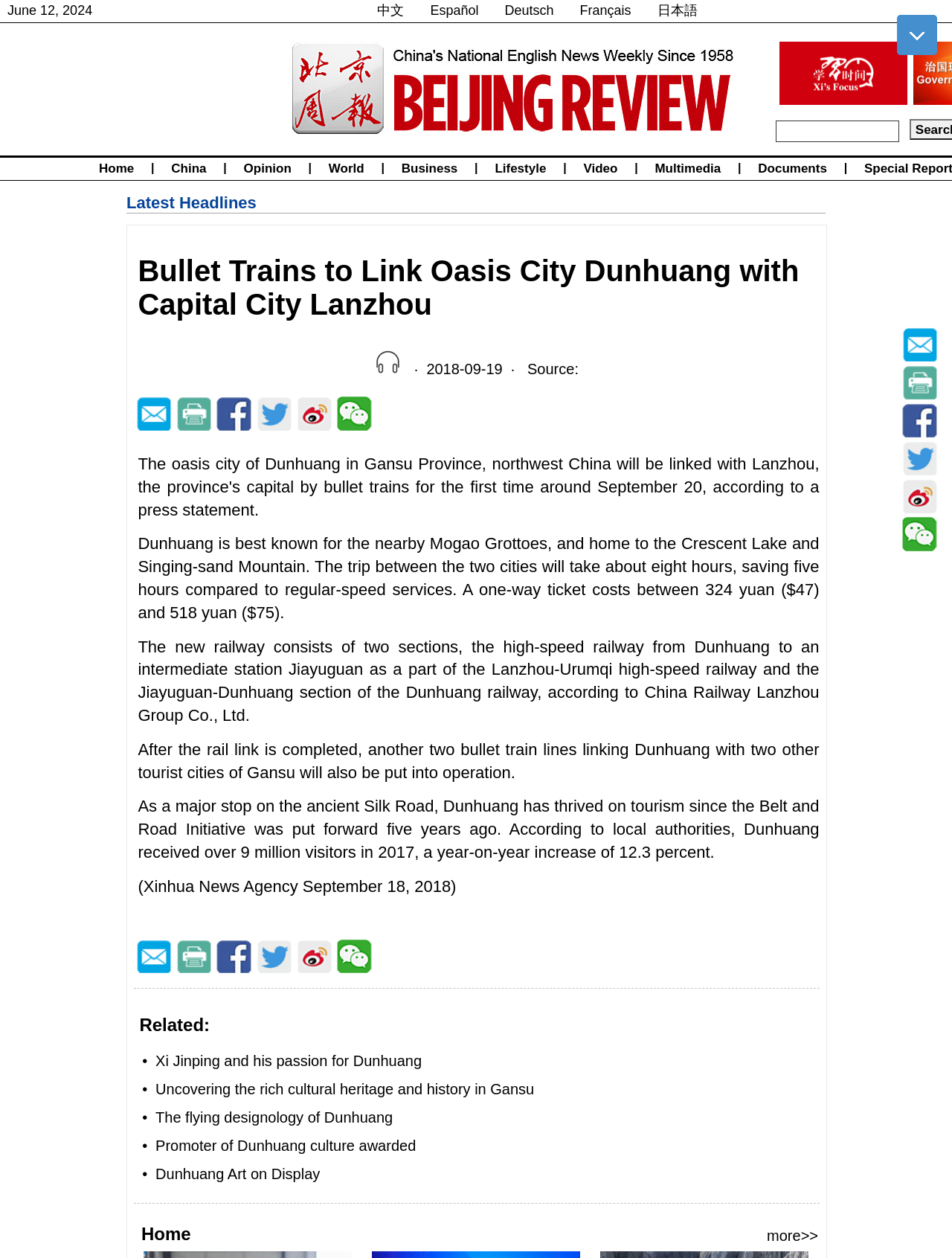Please identify the bounding box coordinates of the region to click in order to complete the task: "Click the 'Home' link". The coordinates must be four float numbers between 0 and 1, specified as [left, top, right, bottom].

[0.1, 0.126, 0.145, 0.142]